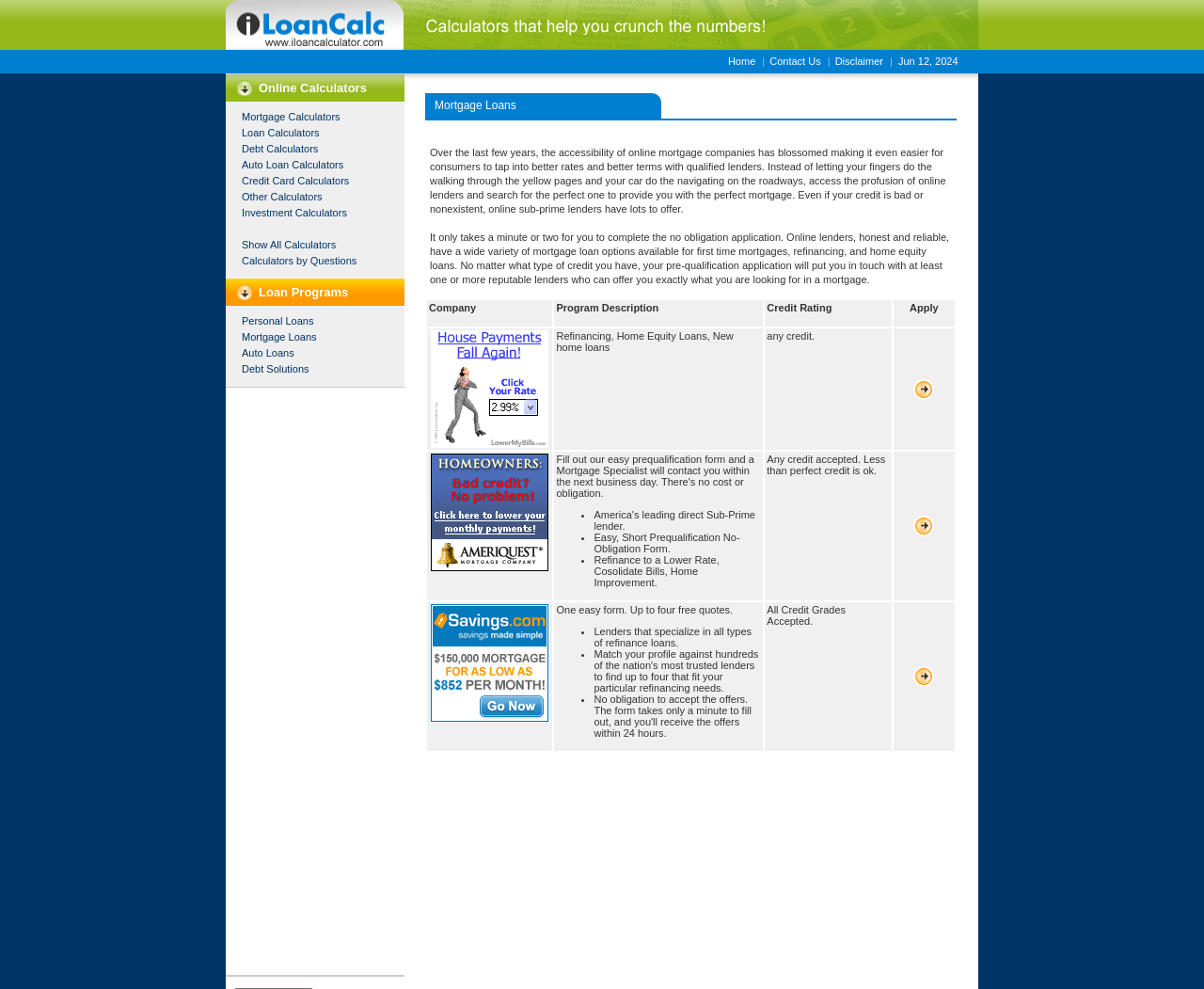Please specify the bounding box coordinates of the element that should be clicked to execute the given instruction: 'Show all calculators'. Ensure the coordinates are four float numbers between 0 and 1, expressed as [left, top, right, bottom].

[0.201, 0.242, 0.279, 0.253]